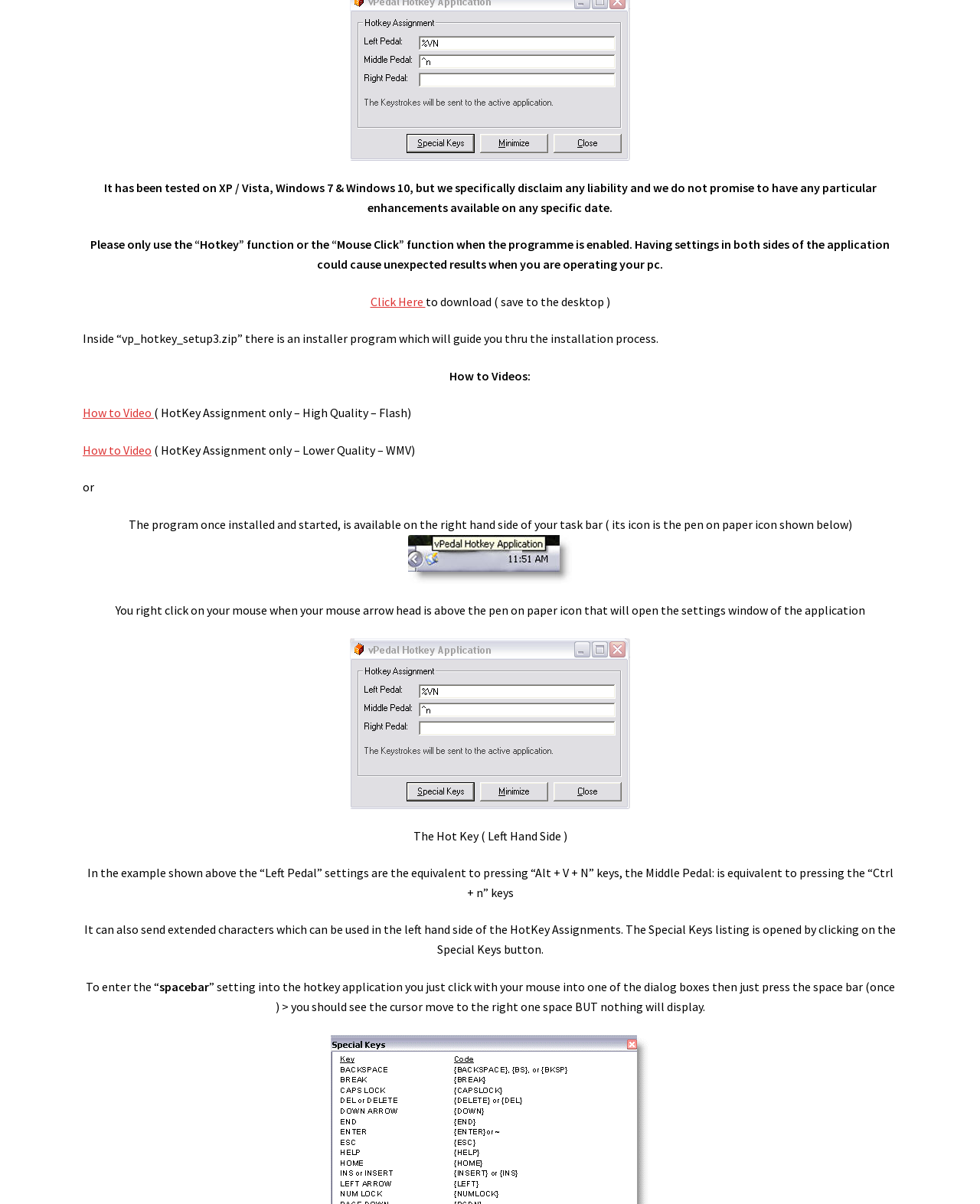Please find the bounding box coordinates (top-left x, top-left y, bottom-right x, bottom-right y) in the screenshot for the UI element described as follows: Transcriva ~ setup

[0.213, 0.21, 0.309, 0.244]